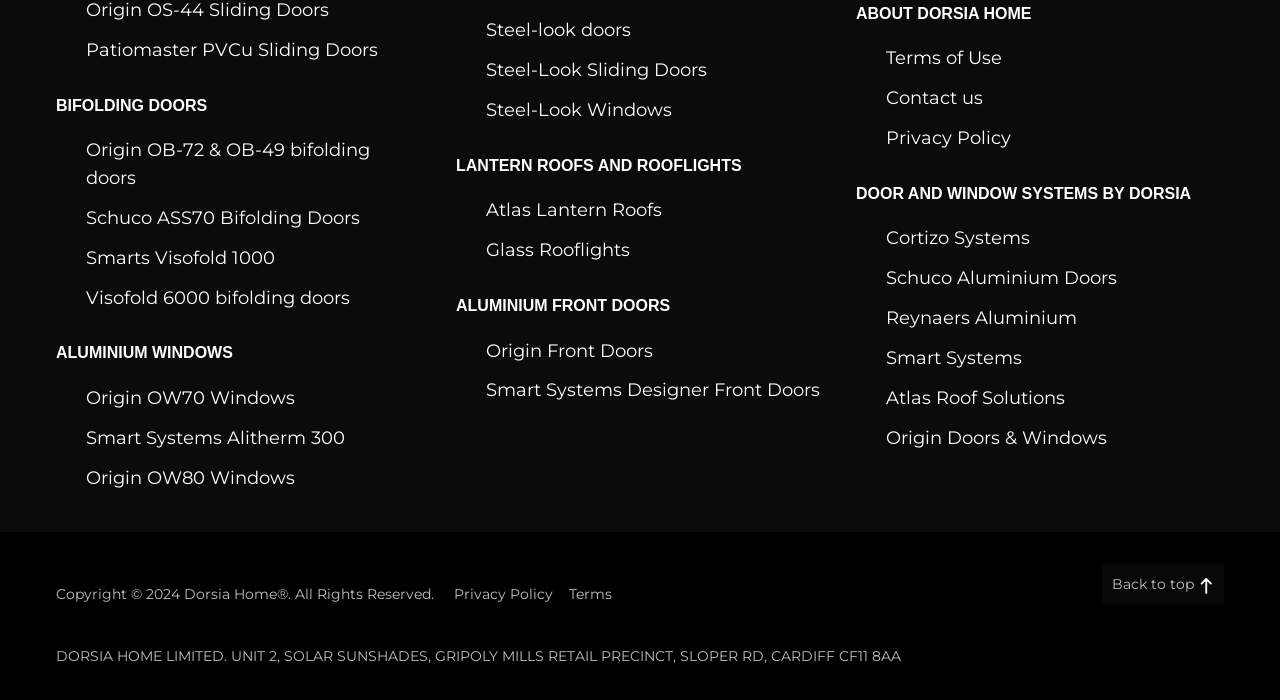What is the purpose of the link 'Back to top'?
Use the information from the image to give a detailed answer to the question.

The link 'Back to top' is usually used to allow users to quickly scroll back to the top of the webpage, which is a common feature in many websites.